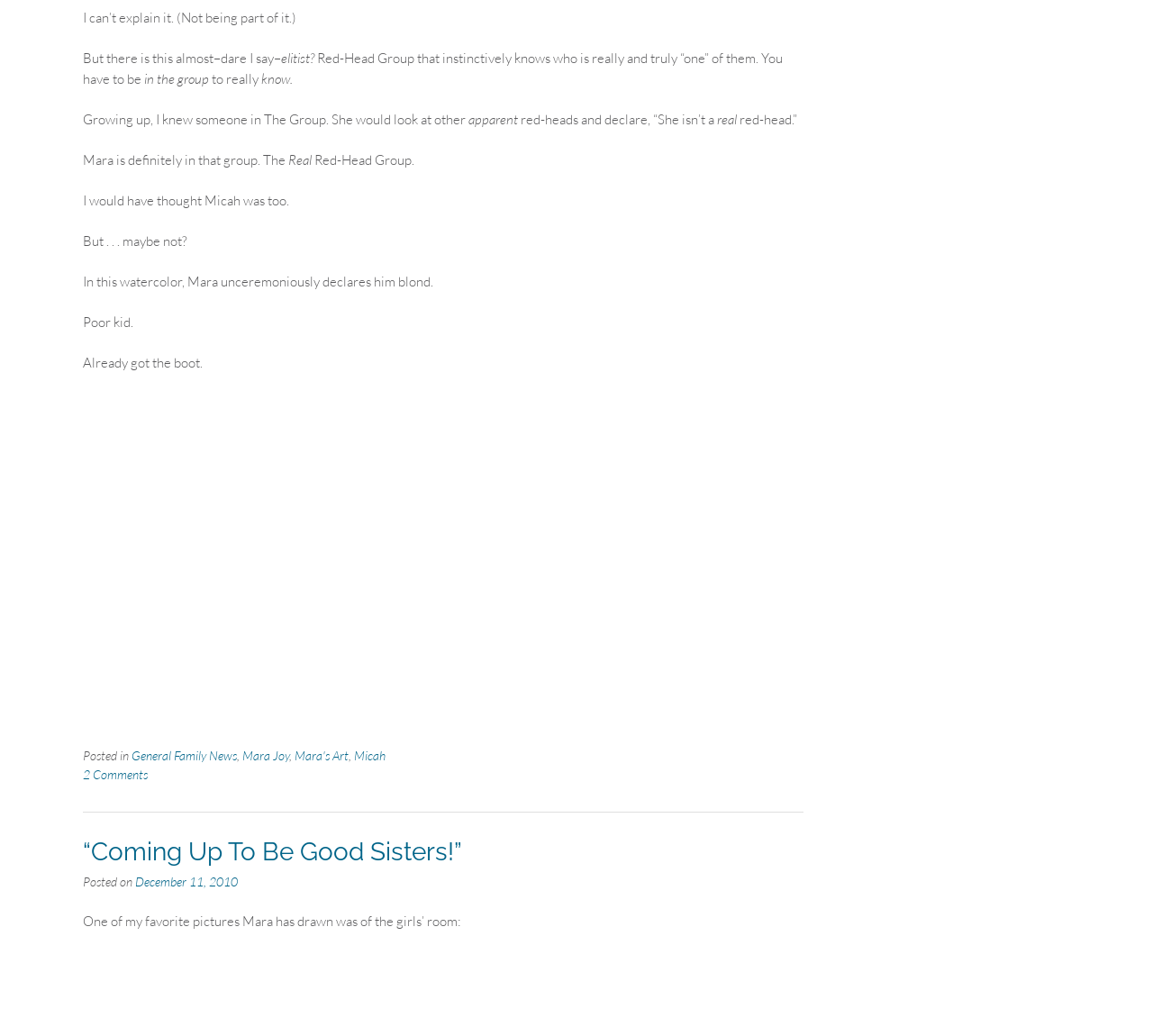Specify the bounding box coordinates of the region I need to click to perform the following instruction: "Click the link to view Mara's Art". The coordinates must be four float numbers in the range of 0 to 1, i.e., [left, top, right, bottom].

[0.255, 0.722, 0.302, 0.737]